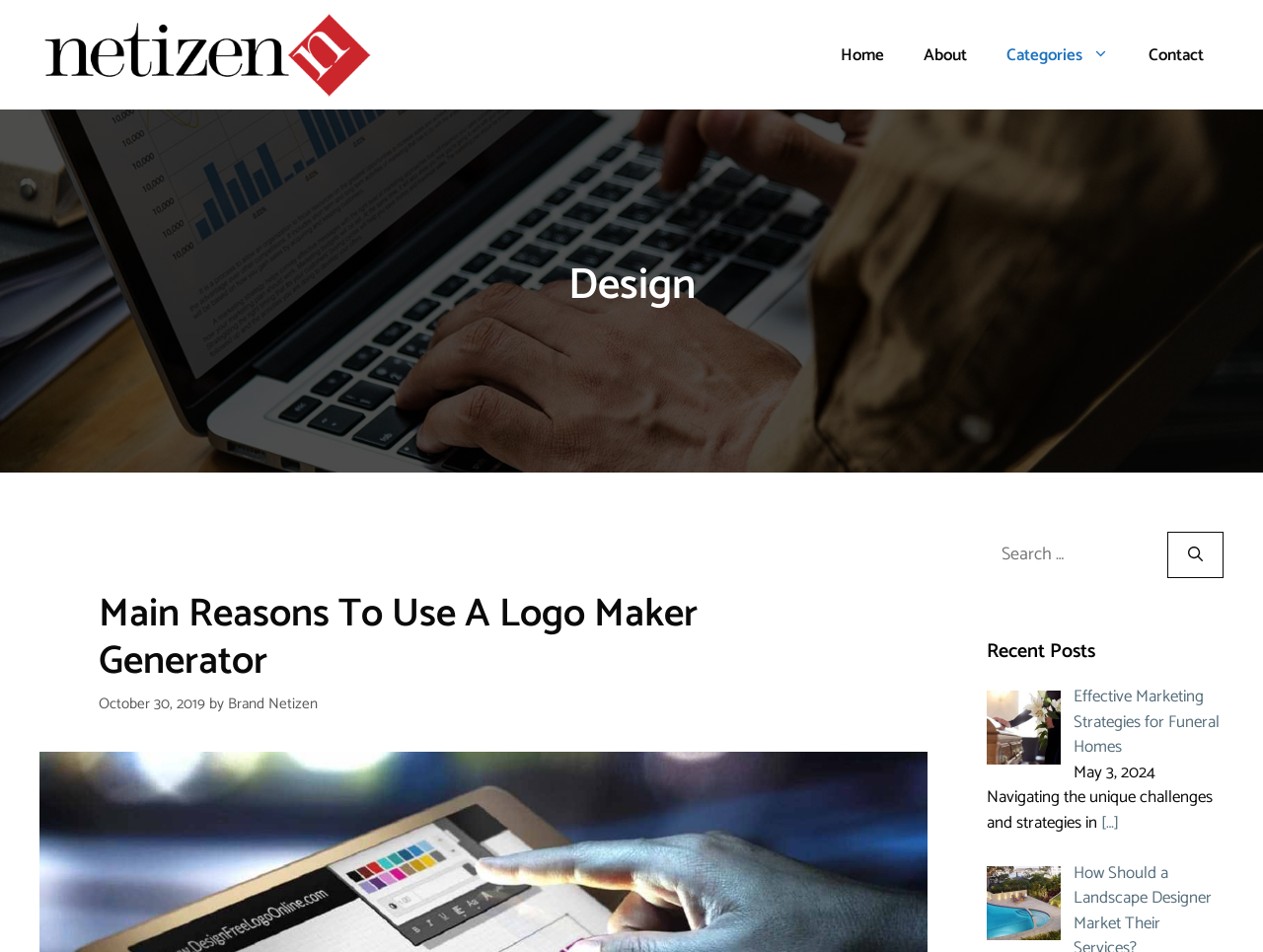What is the function of the button next to the search box?
Refer to the image and give a detailed response to the question.

The button next to the search box has the text 'Search' on it, indicating that it is used to submit the search query entered in the search box.